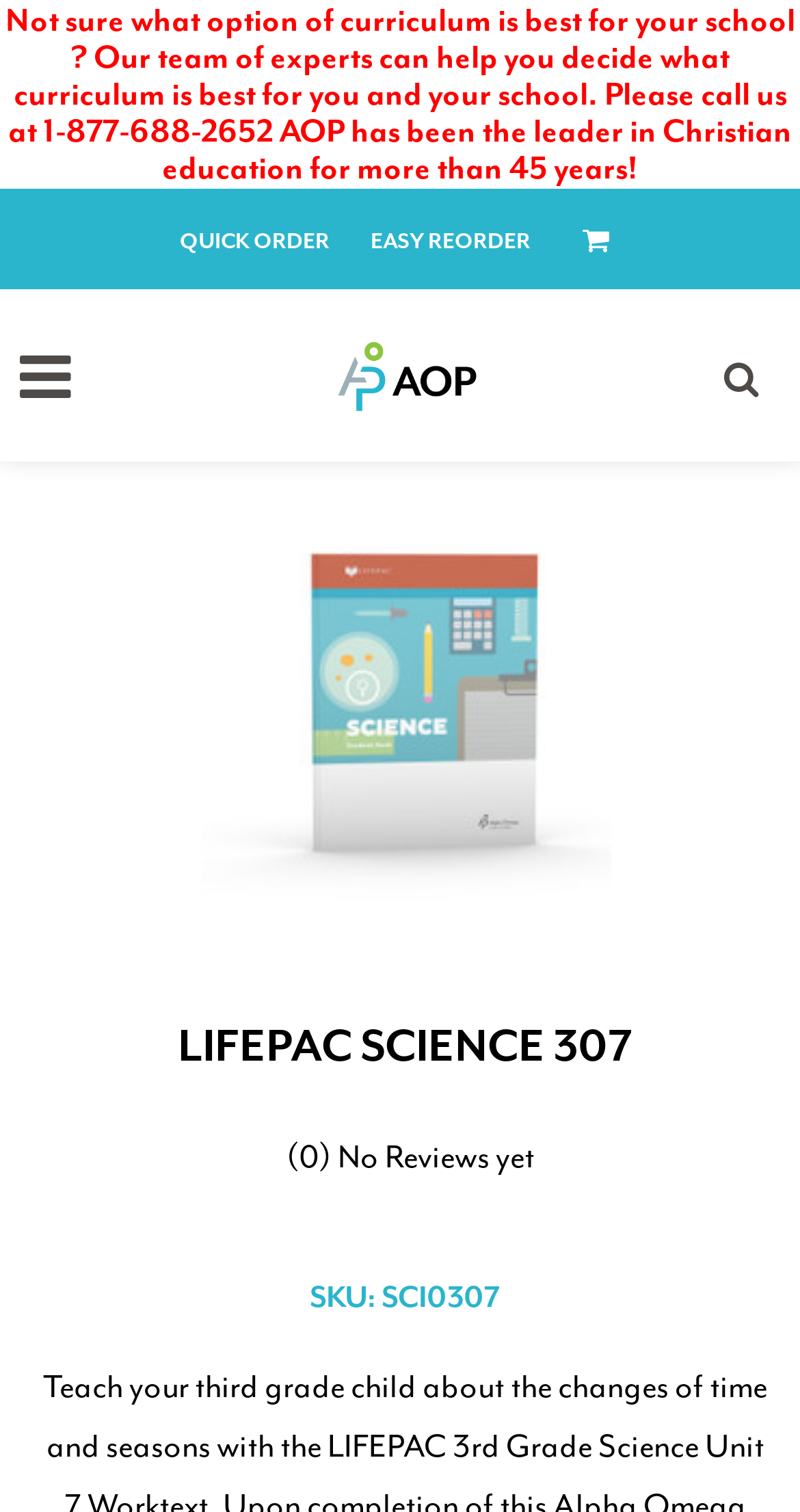What is the purpose of the QUICK ORDER link?
Look at the image and answer with only one word or phrase.

To quickly order the product